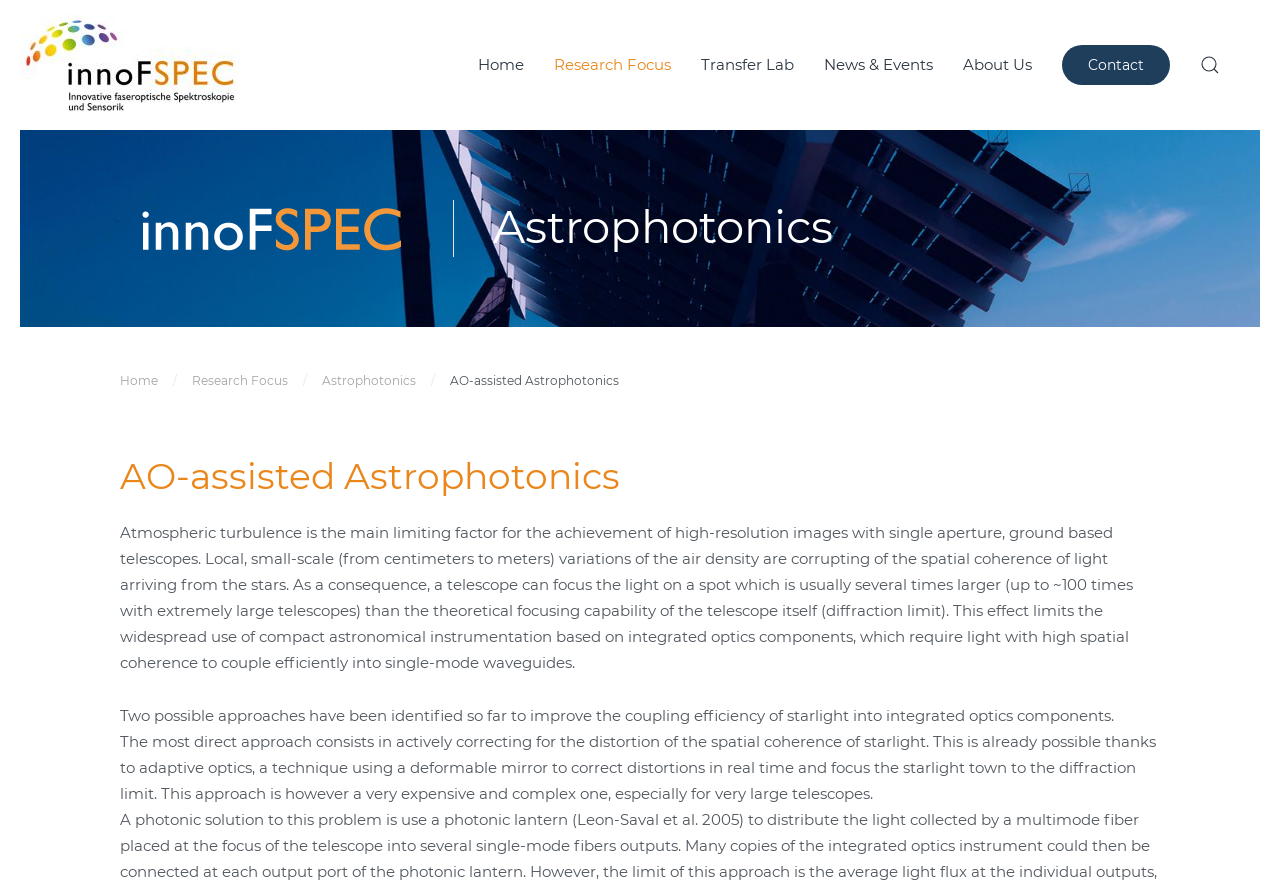Provide an in-depth caption for the webpage.

The webpage is about AO-assisted Astrophotonics, with a focus on atmospheric turbulence and its impact on high-resolution imaging with ground-based telescopes. 

At the top left, there is a logo of innoFSPEC, accompanied by a link to the organization's homepage. To the right of the logo, there are several links, including "Home", "Research Focus", "Transfer Lab", "News & Events", "About Us", and "Contact". 

Below the top navigation bar, there is a heading that reads "Astrophotonics". Underneath, there are links to "Home", "Research Focus", and "Astrophotonics" again. 

Further down, there is a main heading that reads "AO-assisted Astrophotonics". Below this heading, there is a block of text that explains the issue of atmospheric turbulence in telescopes, its effects on image resolution, and the need for high spatial coherence of light. 

The text continues to discuss two possible approaches to improve the coupling efficiency of starlight into integrated optics components, including actively correcting for the distortion of spatial coherence using adaptive optics.